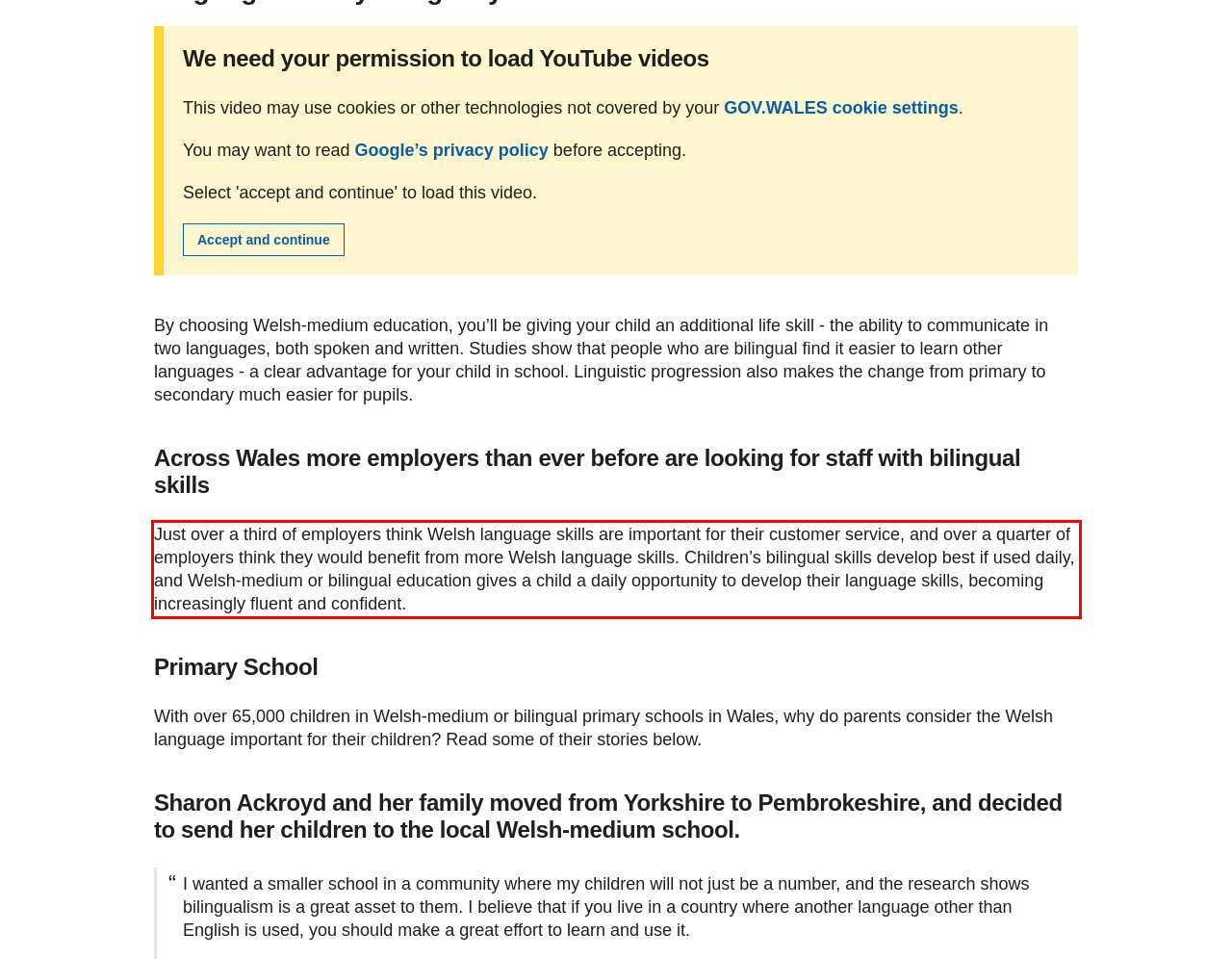You have a screenshot of a webpage, and there is a red bounding box around a UI element. Utilize OCR to extract the text within this red bounding box.

Just over a third of employers think Welsh language skills are important for their customer service, and over a quarter of employers think they would benefit from more Welsh language skills. Children’s bilingual skills develop best if used daily, and Welsh-medium or bilingual education gives a child a daily opportunity to develop their language skills, becoming increasingly fluent and confident.